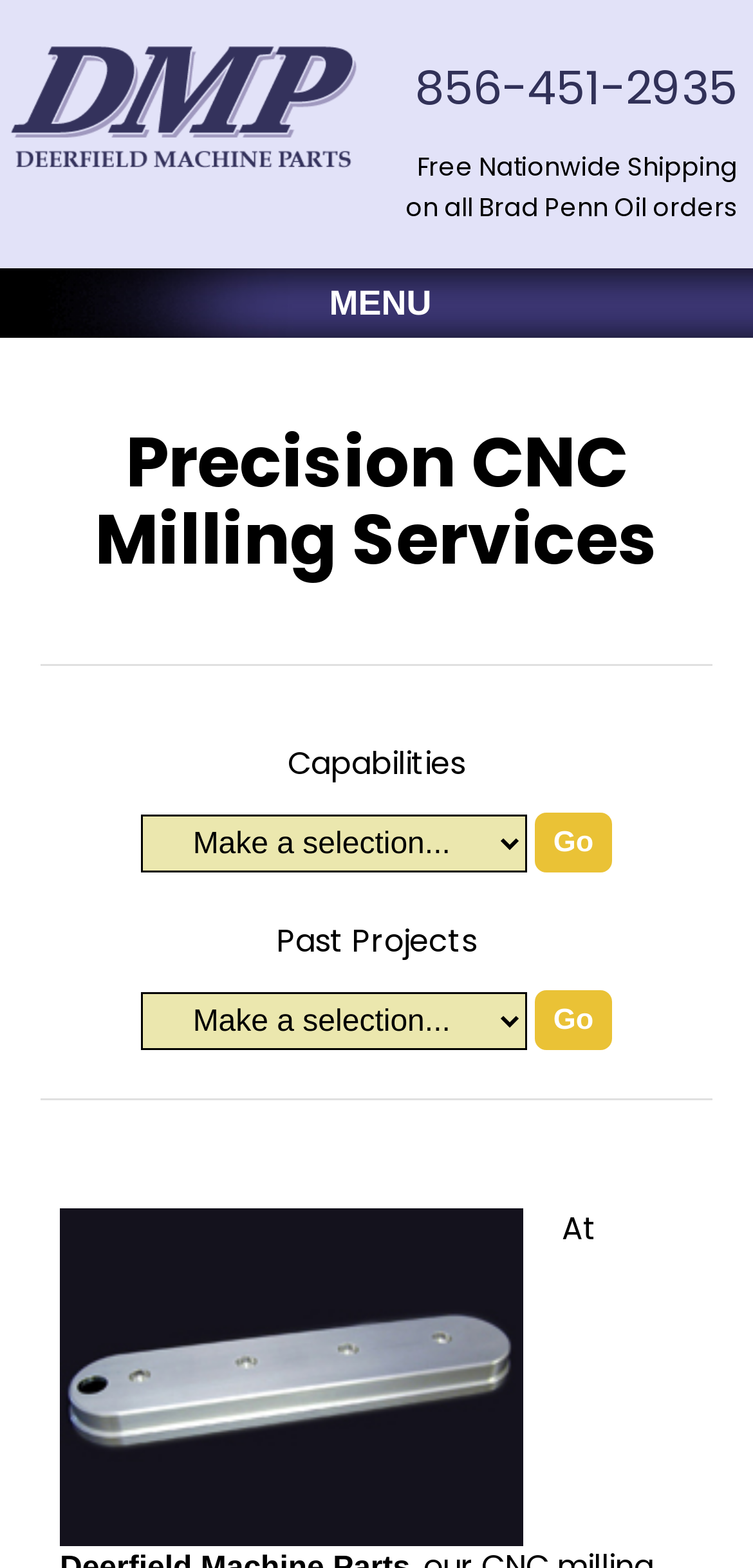Locate the bounding box coordinates of the clickable area needed to fulfill the instruction: "Click the MENU button".

[0.427, 0.171, 0.573, 0.215]